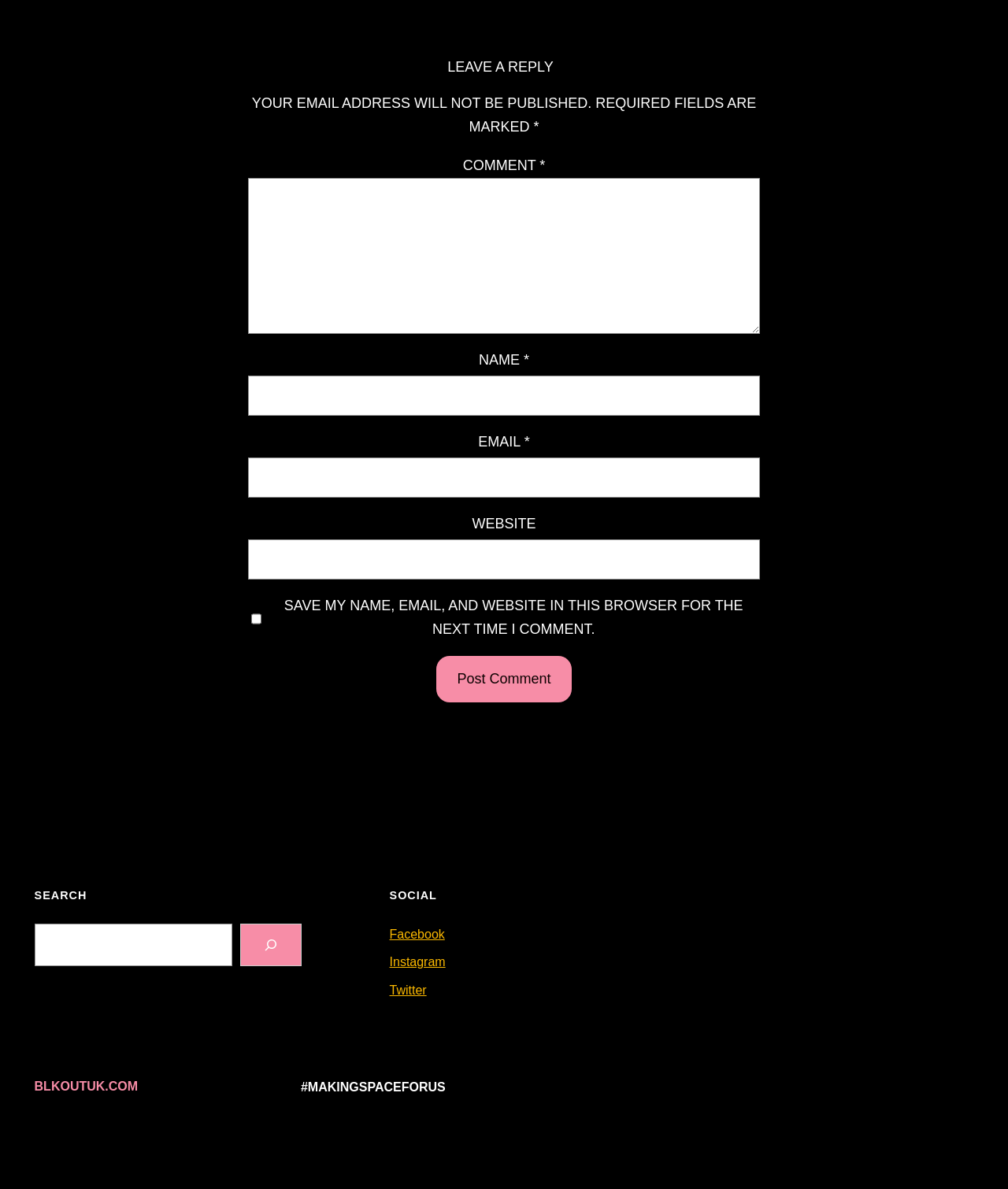What is the purpose of the checkbox?
Please provide a single word or phrase as the answer based on the screenshot.

Save comment info